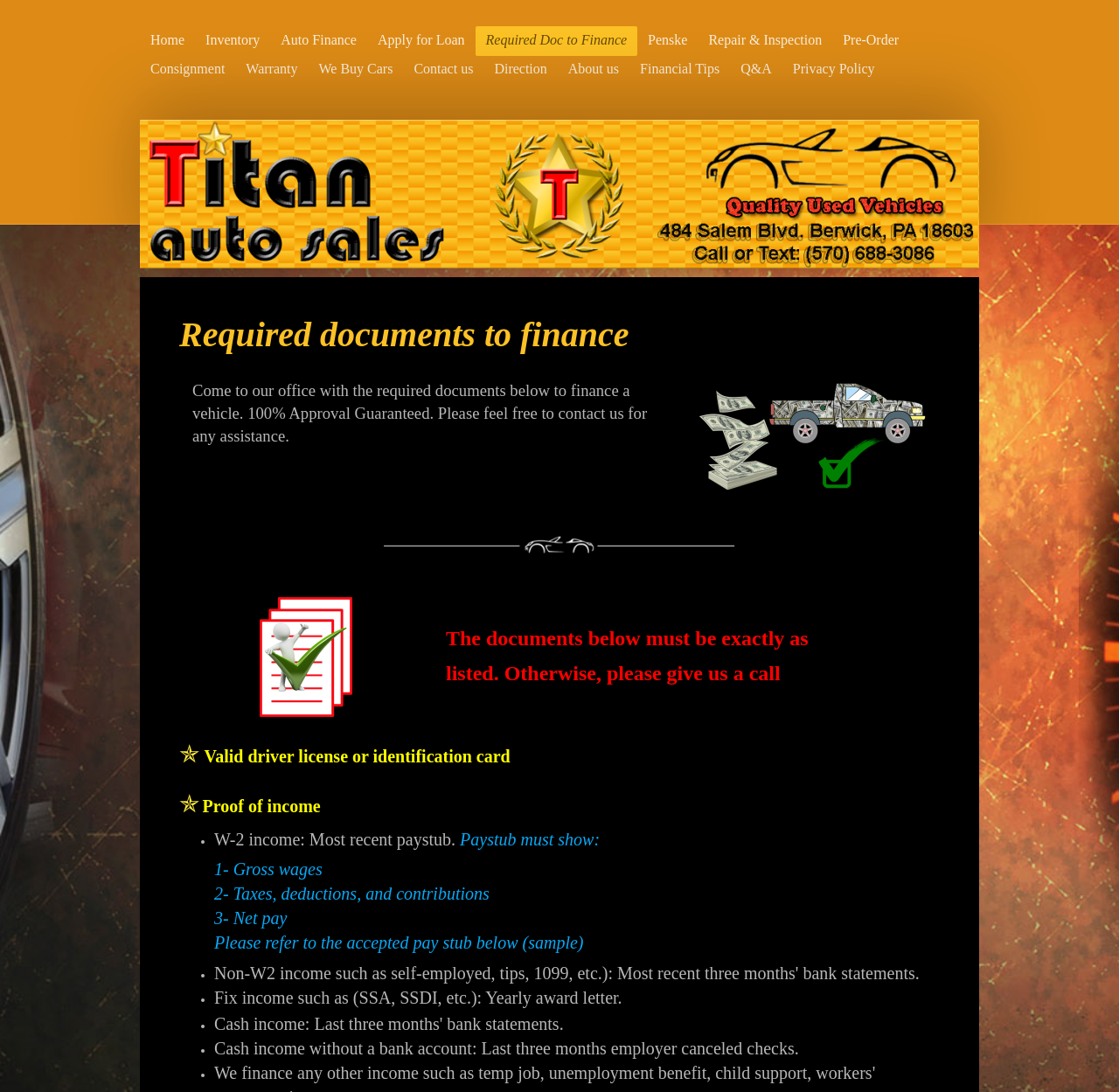Please provide a short answer using a single word or phrase for the question:
How many months of employer canceled checks are required for cash income?

Three months